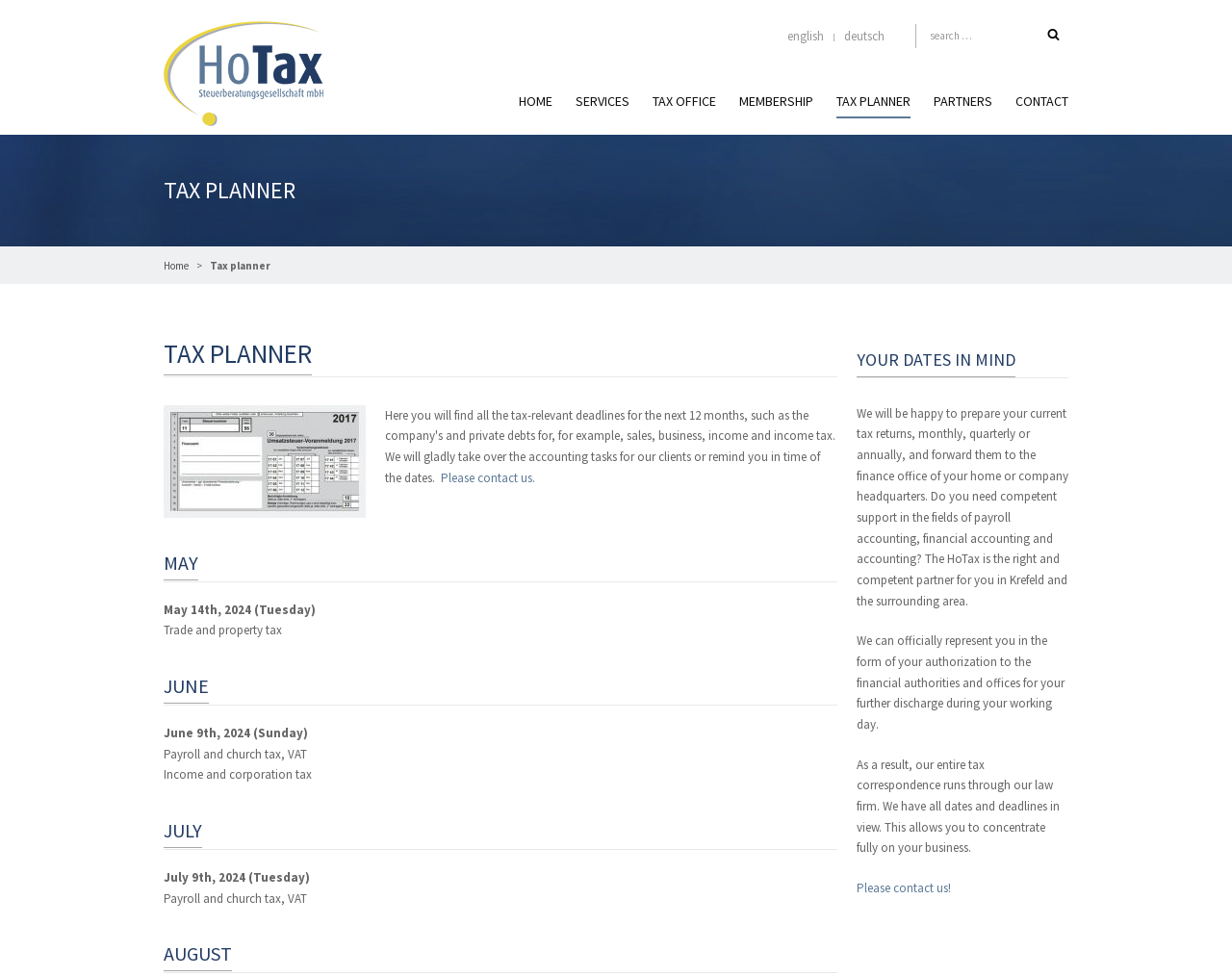Describe every aspect of the webpage comprehensively.

The webpage is a tax planner website, specifically for HoTax, a tax consulting firm in Krefeld, Germany. At the top left corner, there is a language selection option with "english" and "deutsch" links. Next to it, there is a search box with a magnifying glass icon. 

Below the language selection, there is a navigation menu with links to "HOME", "SERVICES", "TAX OFFICE", "MEMBERSHIP", "PARTNERS", and "CONTACT". The "SERVICES" link has a dropdown menu.

The main content of the webpage is divided into two sections. On the left side, there is a tax planner section with a heading "TAX PLANNER" and a list of upcoming tax deadlines, including dates and descriptions for May, June, July, and August. Each deadline is listed with a specific date and a brief description of the tax type, such as "Trade and property tax" or "Payroll and church tax, VAT".

On the right side, there is a section with a heading "YOUR DATES IN MIND" and a brief introduction to the services offered by HoTax, including tax return preparation, payroll accounting, and financial accounting. There are three paragraphs of text describing the benefits of working with HoTax, including the ability to officially represent clients in financial authorities and offices. At the bottom of this section, there is a "Please contact us!" link.

There is also a figure or image on the page, but its content is not described.